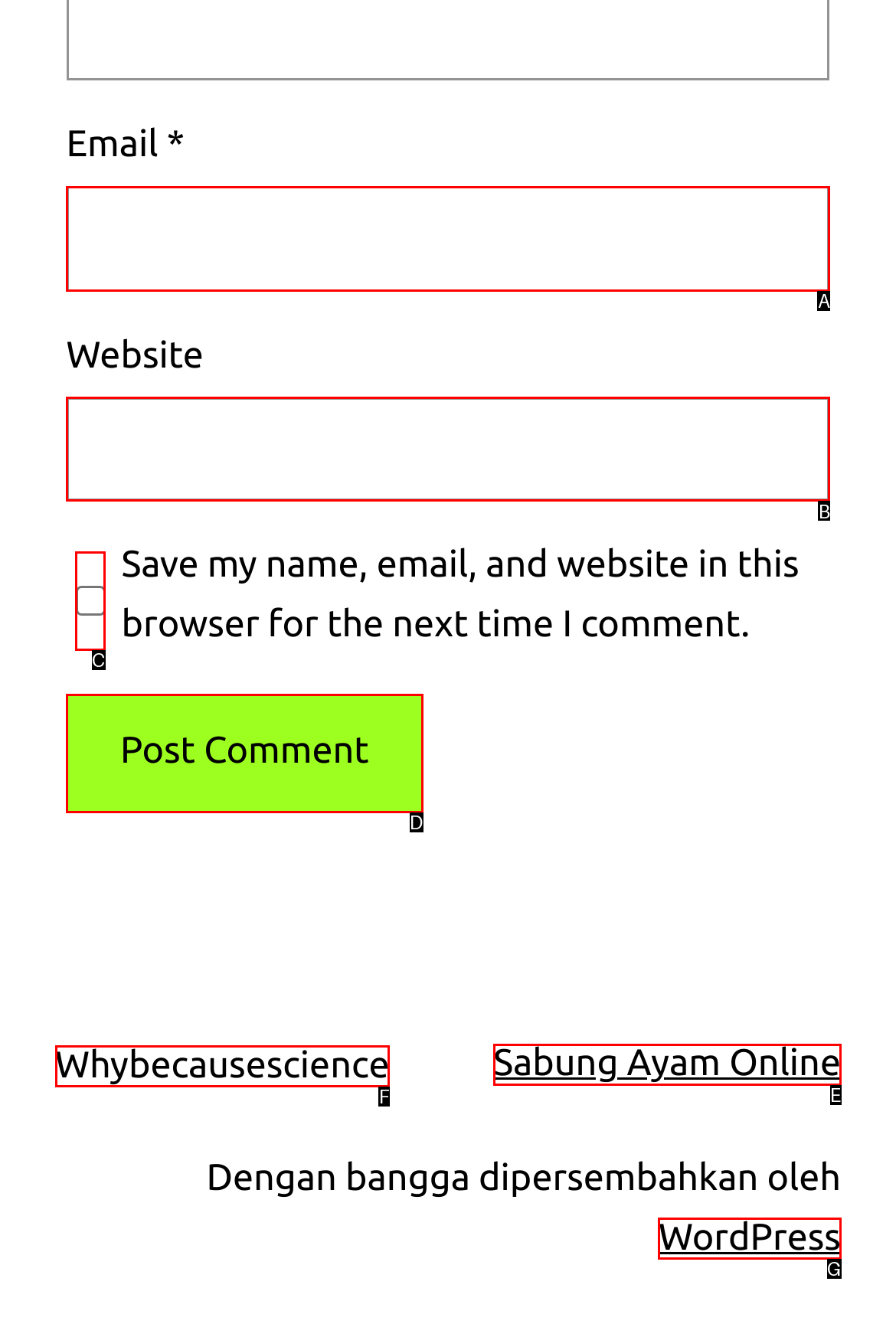Determine which HTML element best suits the description: parent_node: Email * aria-describedby="email-notes" name="email". Reply with the letter of the matching option.

A